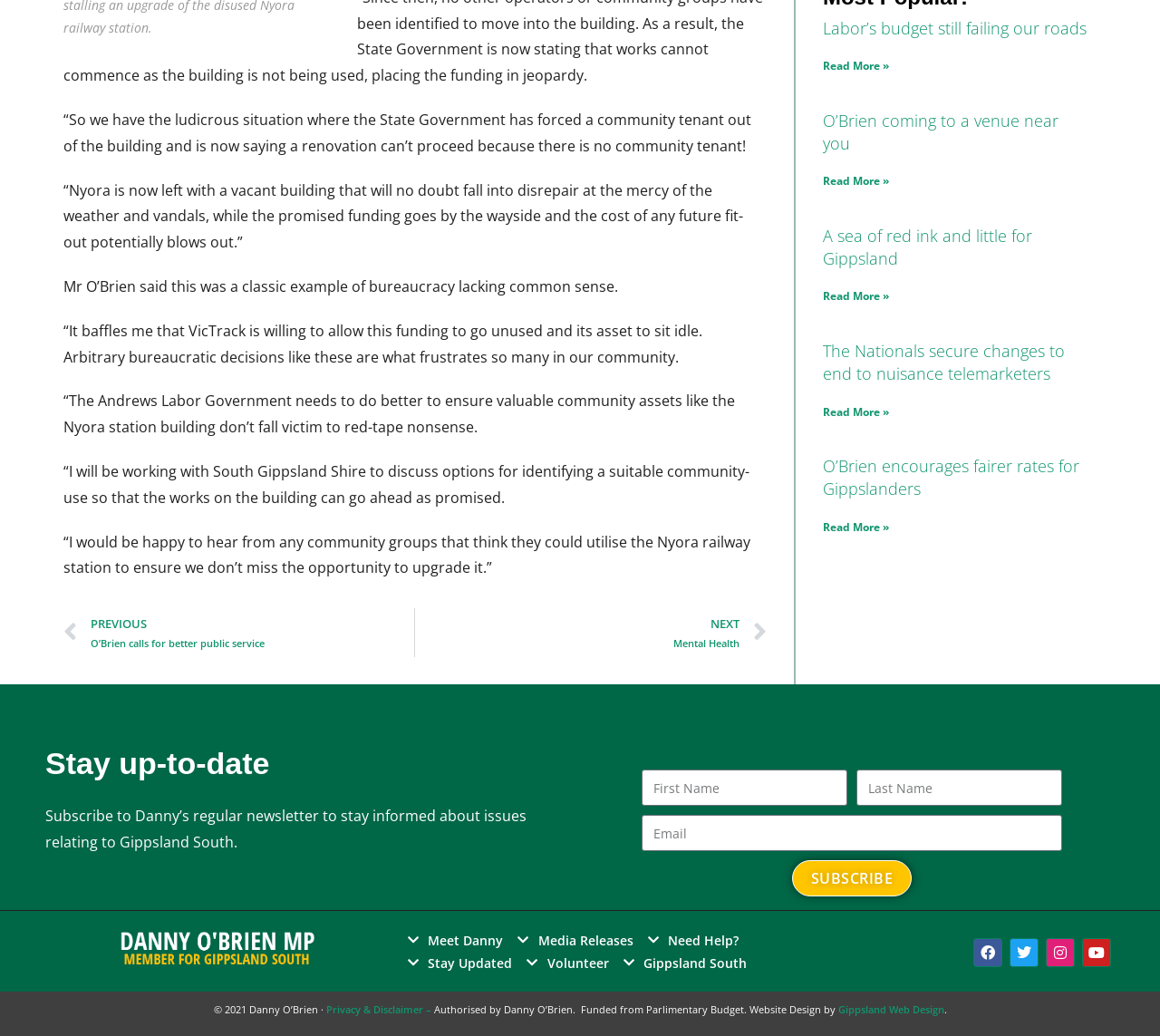Identify the bounding box coordinates for the UI element described as follows: Gravity Forms Sendy Addon. Use the format (top-left x, top-left y, bottom-right x, bottom-right y) and ensure all values are floating point numbers between 0 and 1.

None